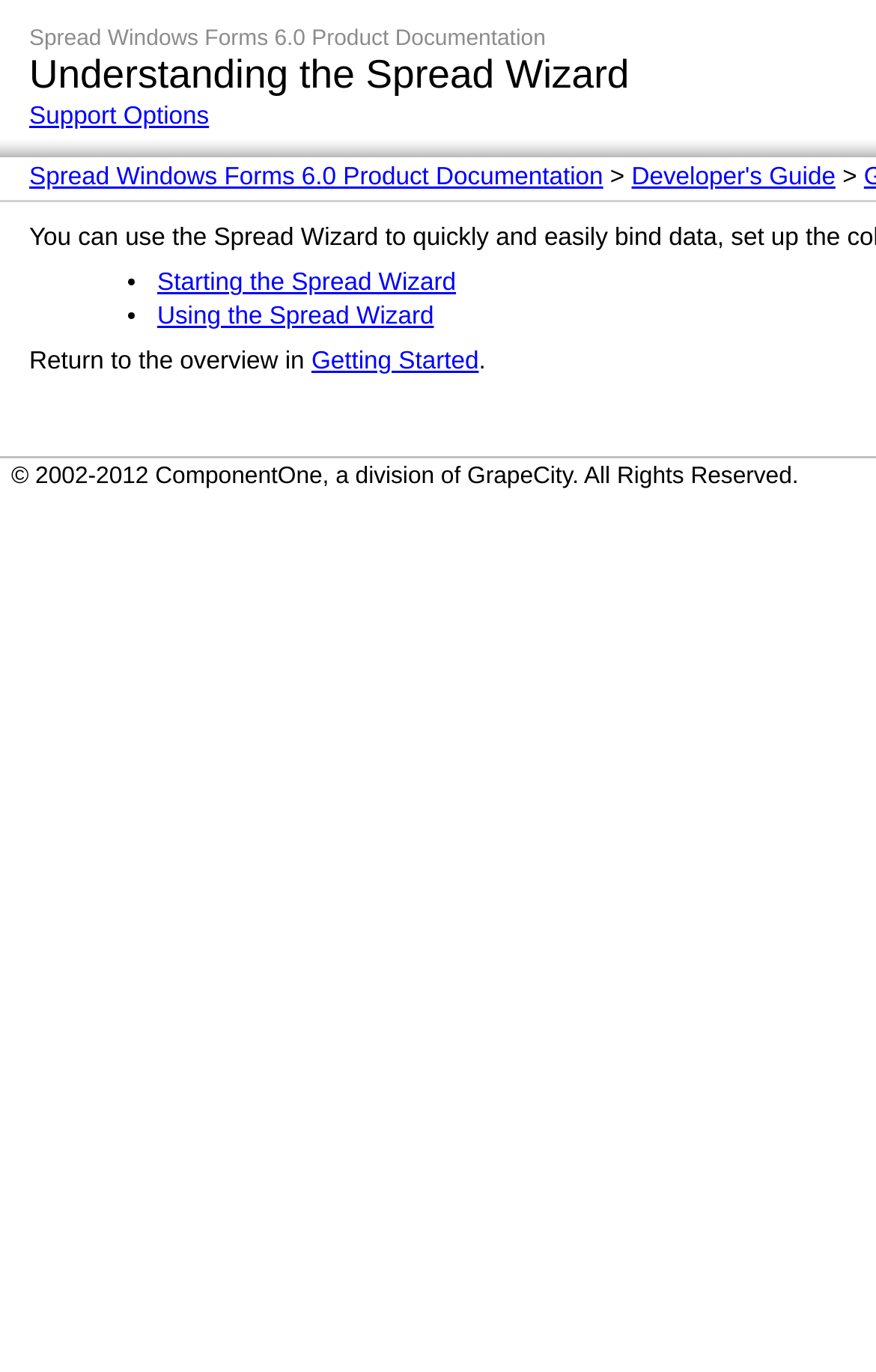Generate a detailed explanation of the webpage's features and information.

The webpage is about "Understanding the Spread Wizard". At the top left, there are three links: "Support Options", "Spread Windows Forms 6.0 Product Documentation", and "Developer's Guide" from left to right. 

Below these links, there is a list of two items. The first item is a link "Starting the Spread Wizard" preceded by a bullet point, and the second item is a link "Using the Spread Wizard" also preceded by a bullet point. 

To the left of these list items, there is a sentence "Return to the overview in" followed by a link "Getting Started" and a period. 

At the bottom of the page, there is a copyright notice stating "© 2002-2012 ComponentOne, a division of GrapeCity. All Rights Reserved."